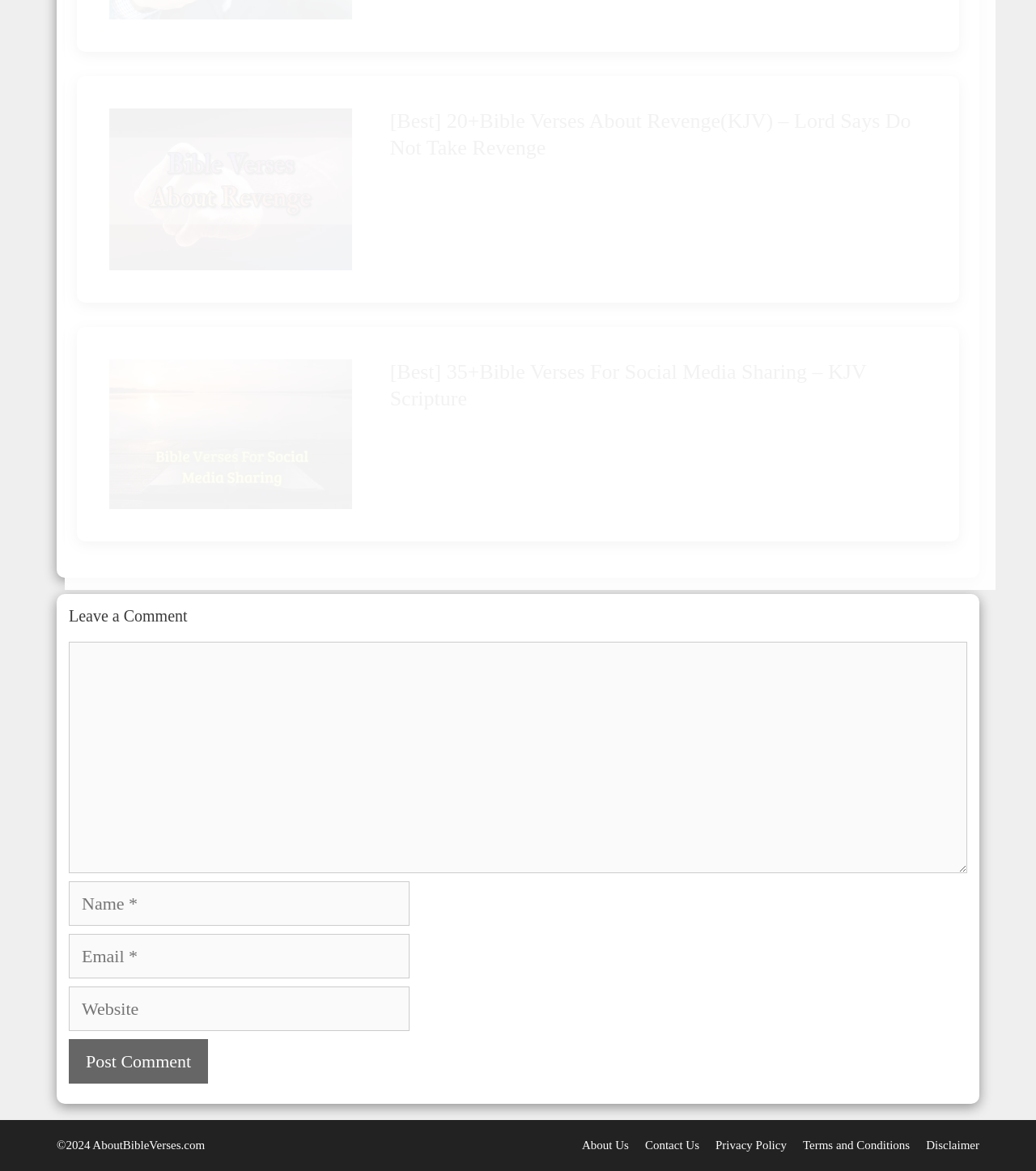Calculate the bounding box coordinates of the UI element given the description: "Disclaimer".

[0.894, 0.973, 0.945, 0.984]